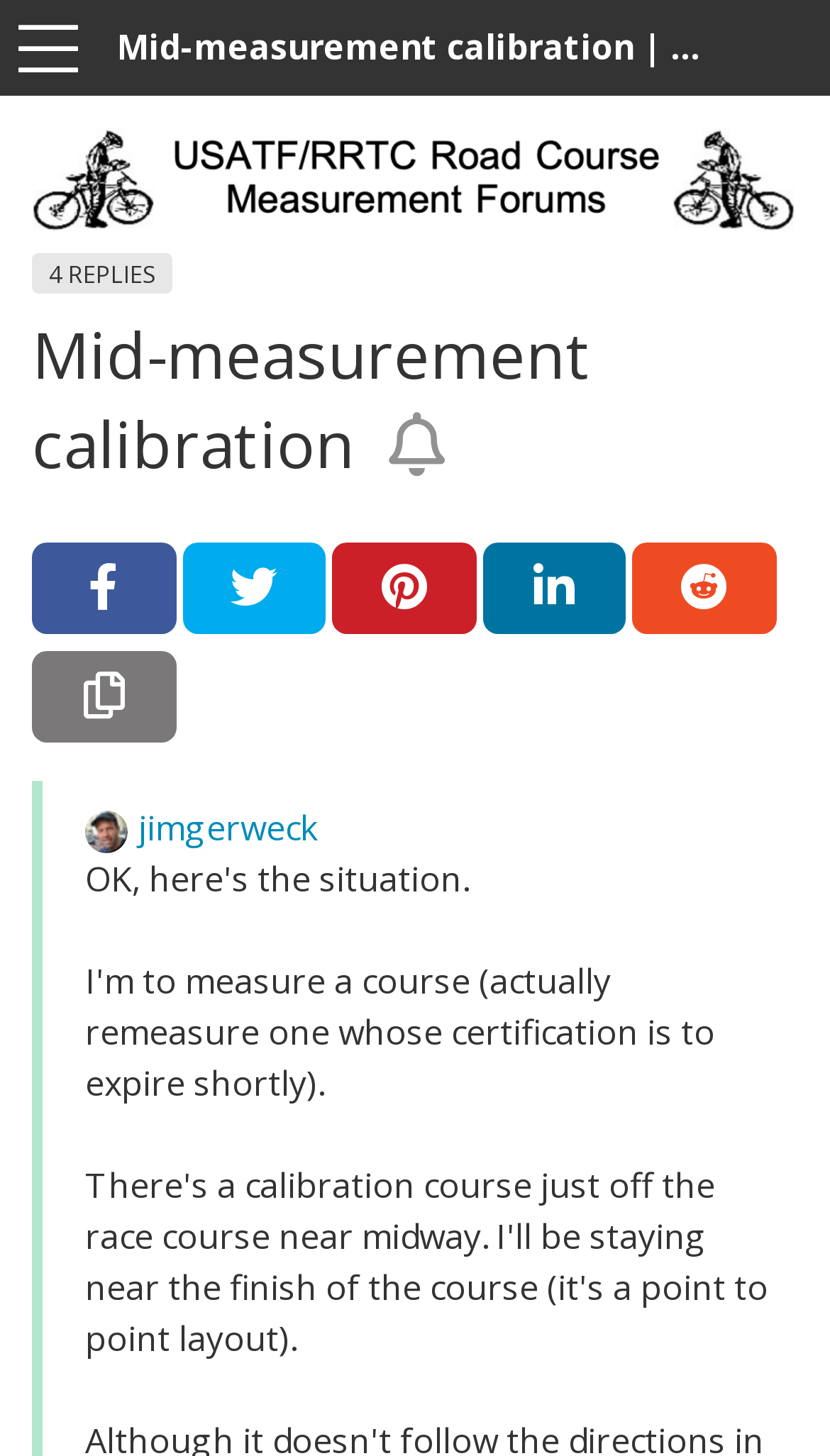Locate the bounding box coordinates of the area you need to click to fulfill this instruction: 'Follow the topic'. The coordinates must be in the form of four float numbers ranging from 0 to 1: [left, top, right, bottom].

[0.454, 0.275, 0.55, 0.335]